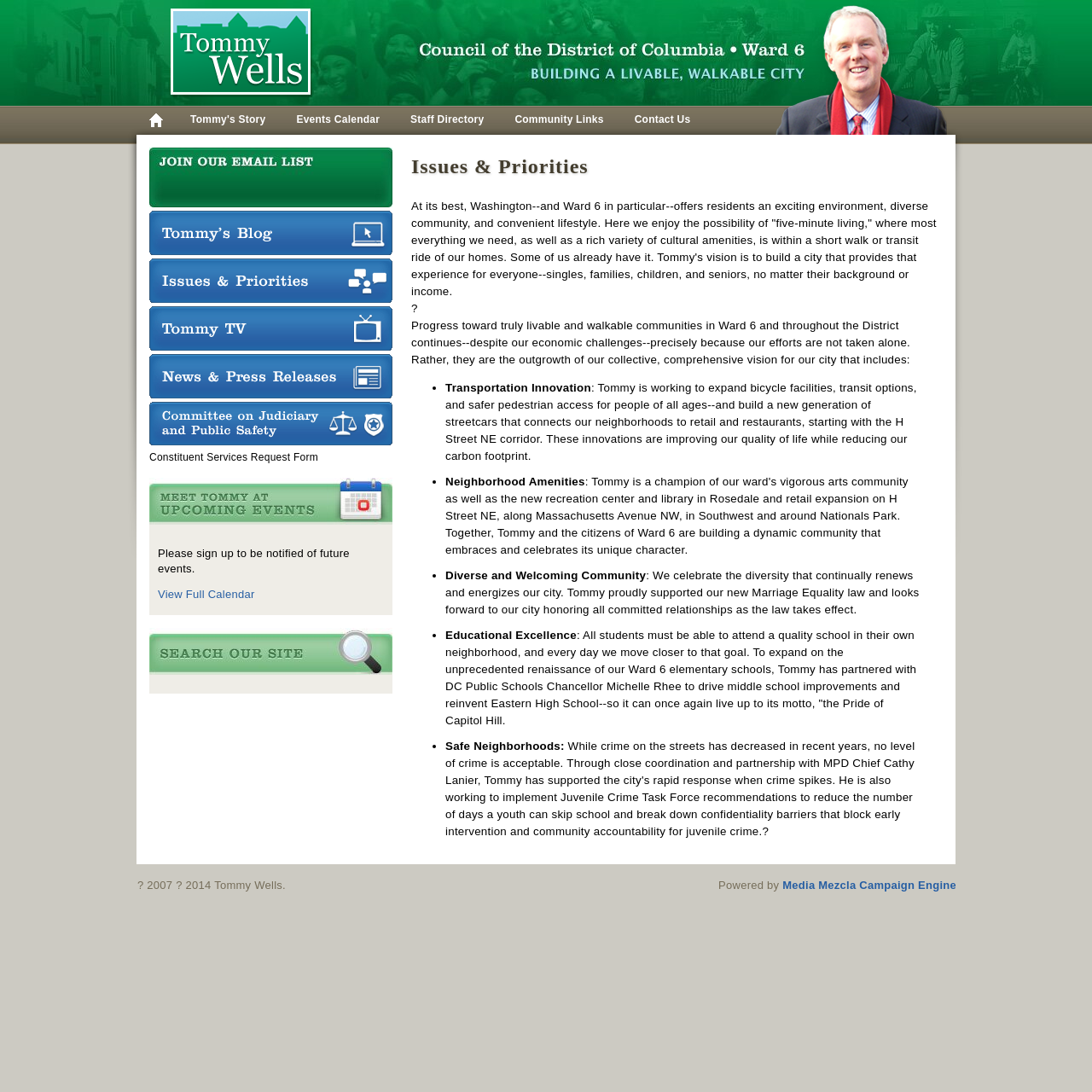Find and extract the text of the primary heading on the webpage.

Tommy Wells: Council of the District of Columbia, Ward 6